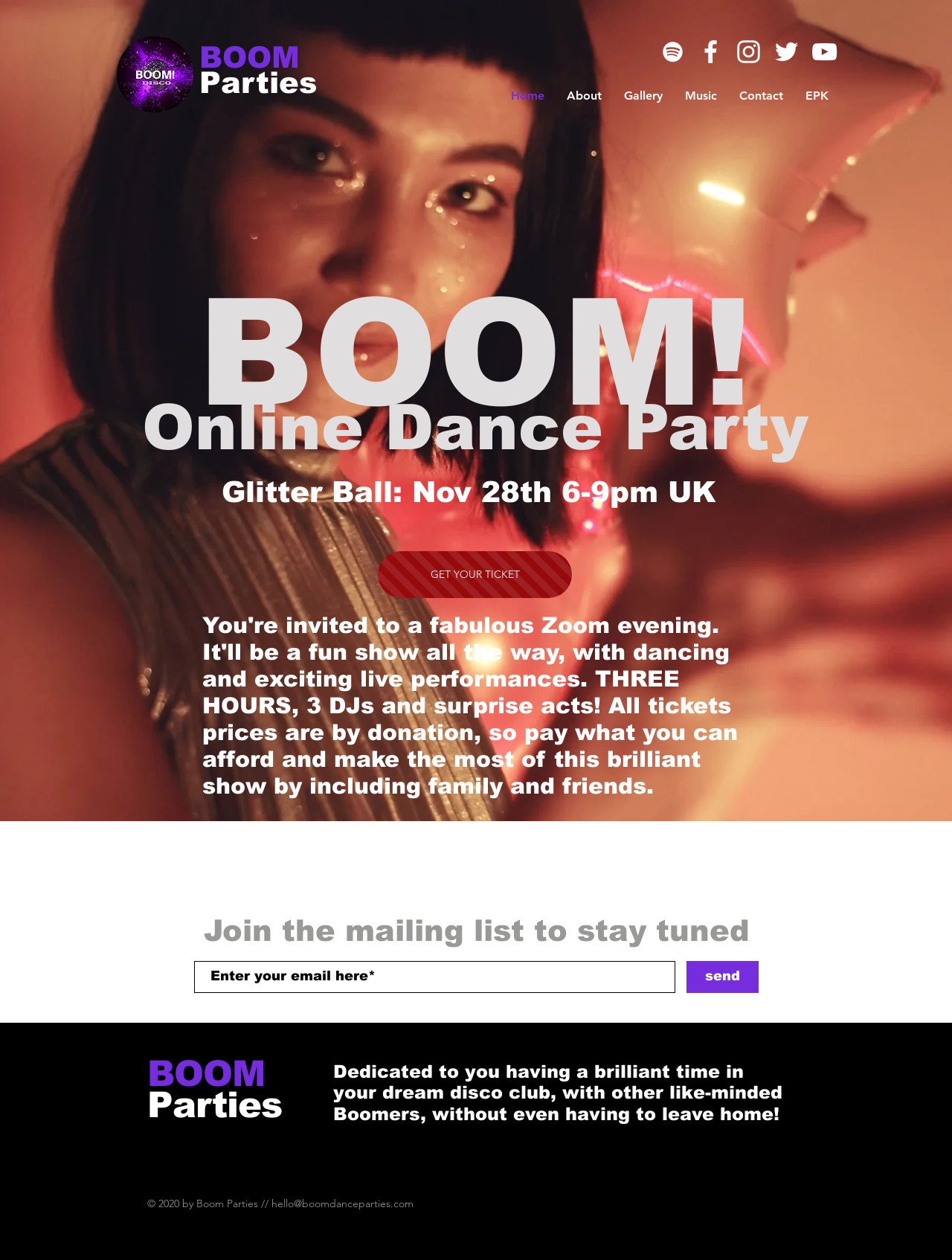Find the bounding box coordinates for the element described here: "The Business Finance Suite".

None